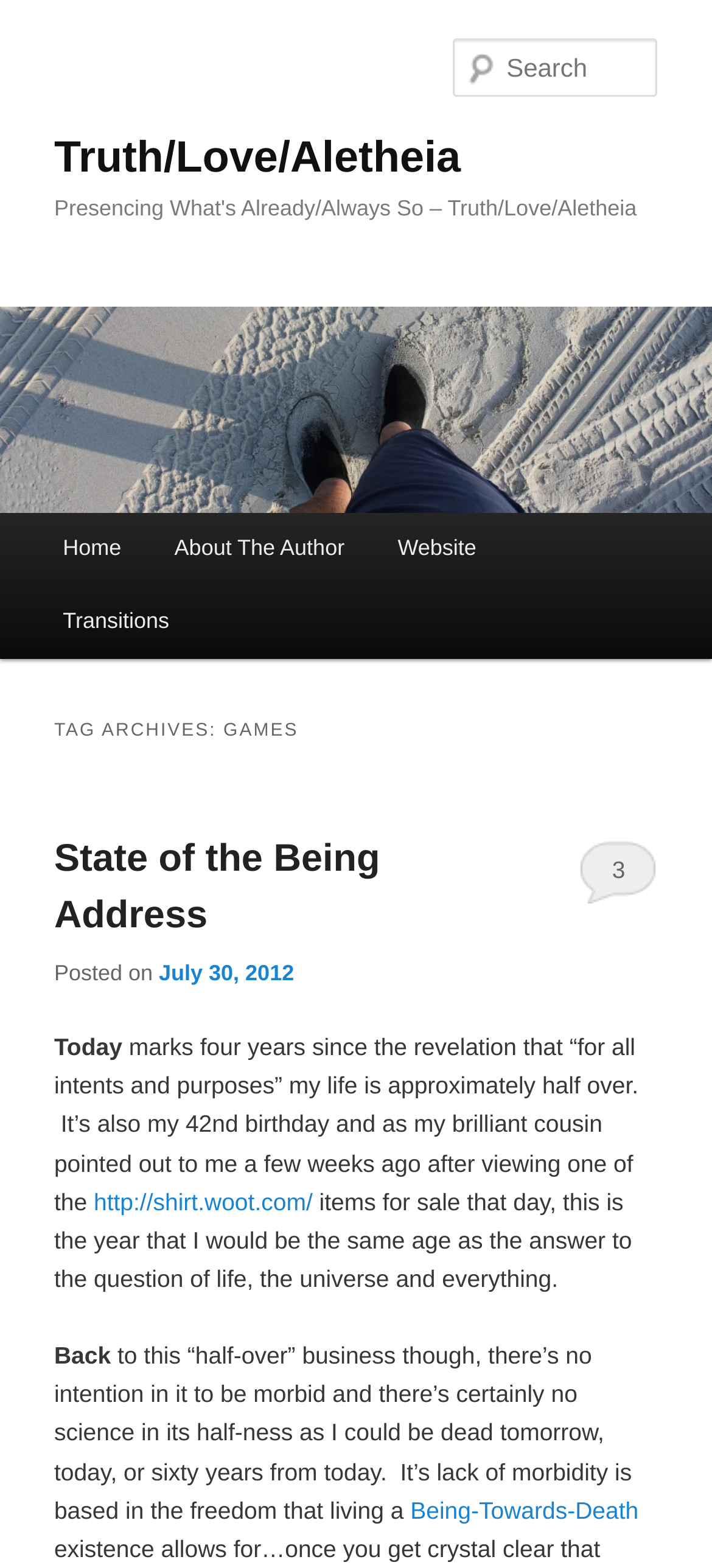What is the name of the website?
Please use the image to provide an in-depth answer to the question.

The name of the website can be found in the heading element with the text 'Truth/Love/Aletheia' which is located at the top of the webpage.